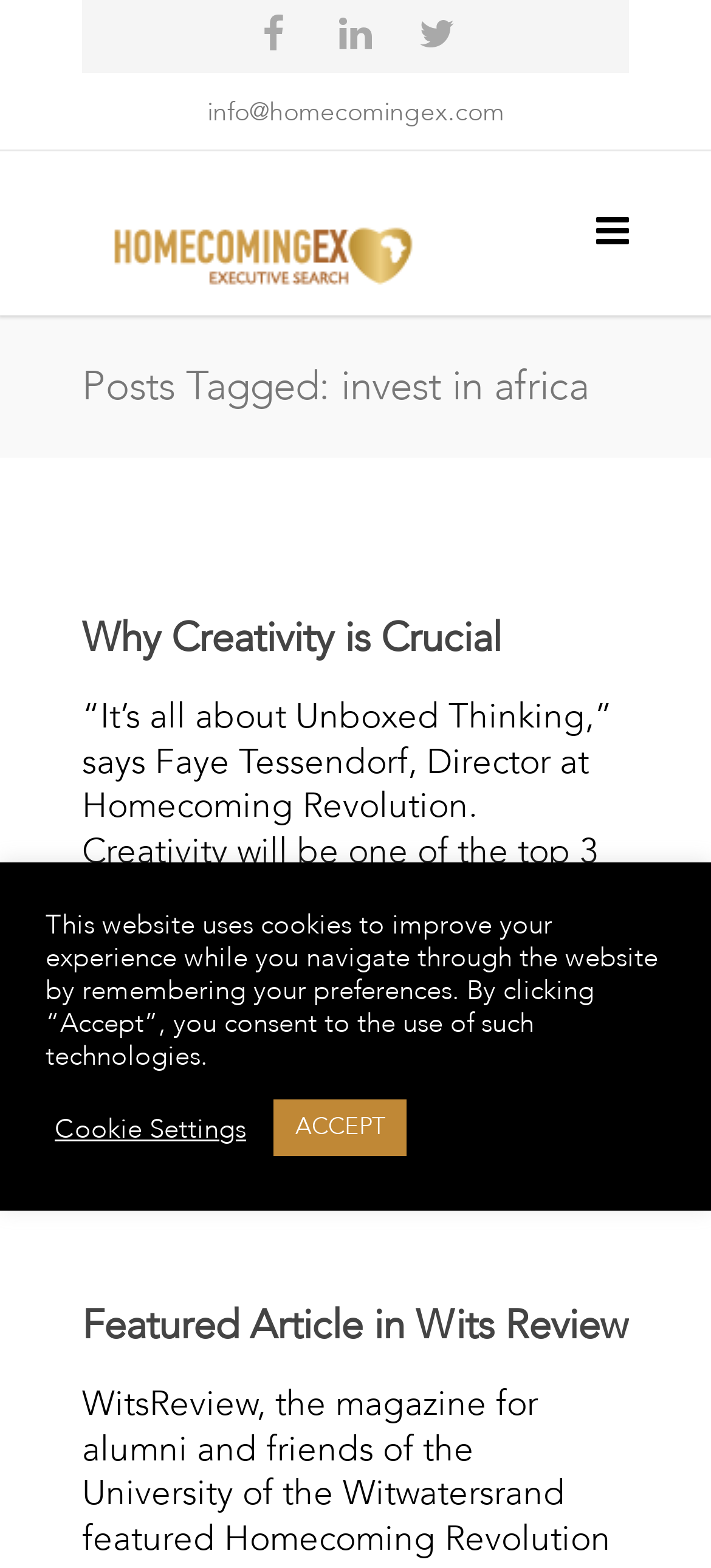What is the name of the company? Refer to the image and provide a one-word or short phrase answer.

HomecomingEx